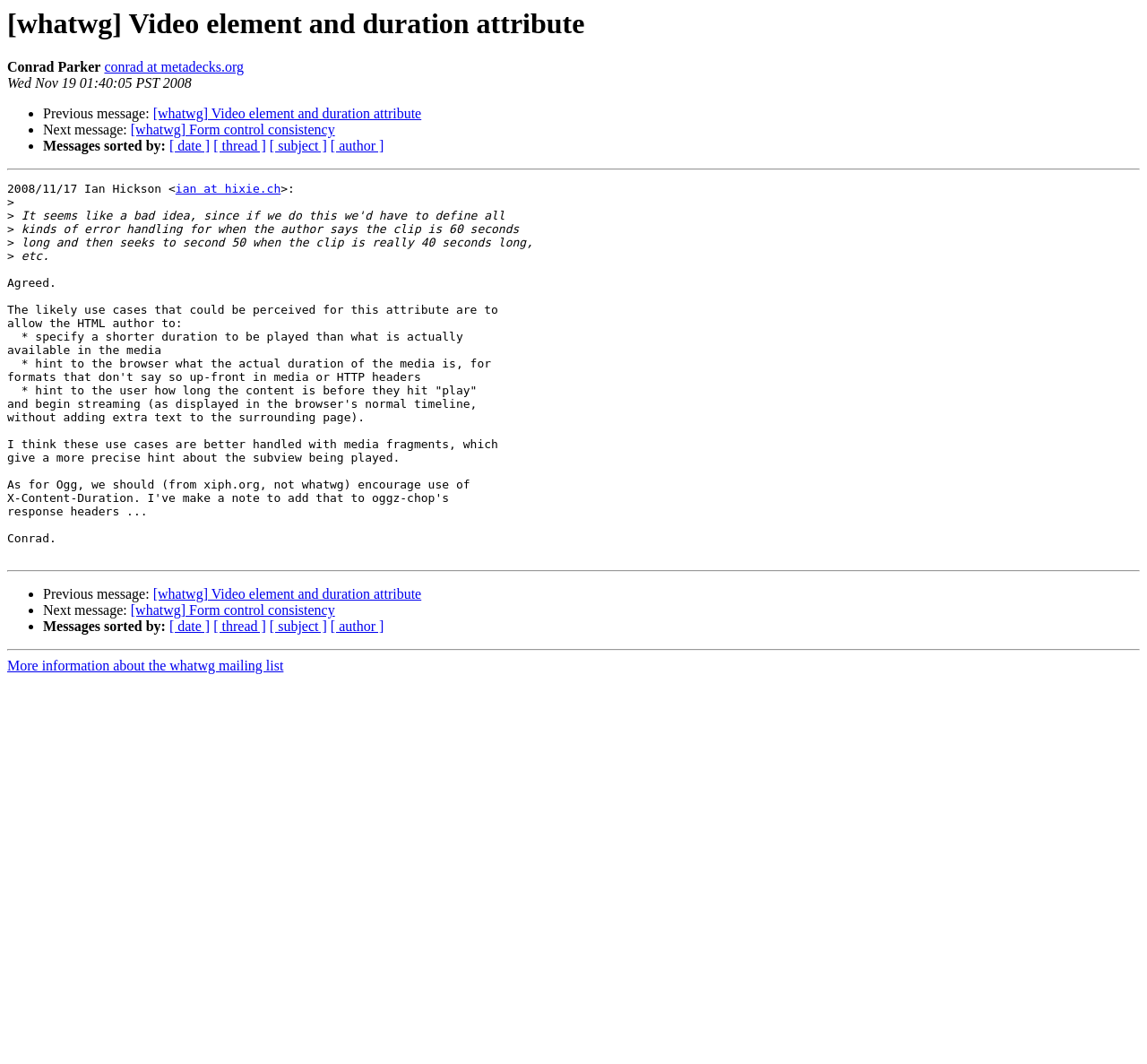Find the bounding box coordinates of the area to click in order to follow the instruction: "Get more information about the whatwg mailing list".

[0.006, 0.619, 0.247, 0.633]